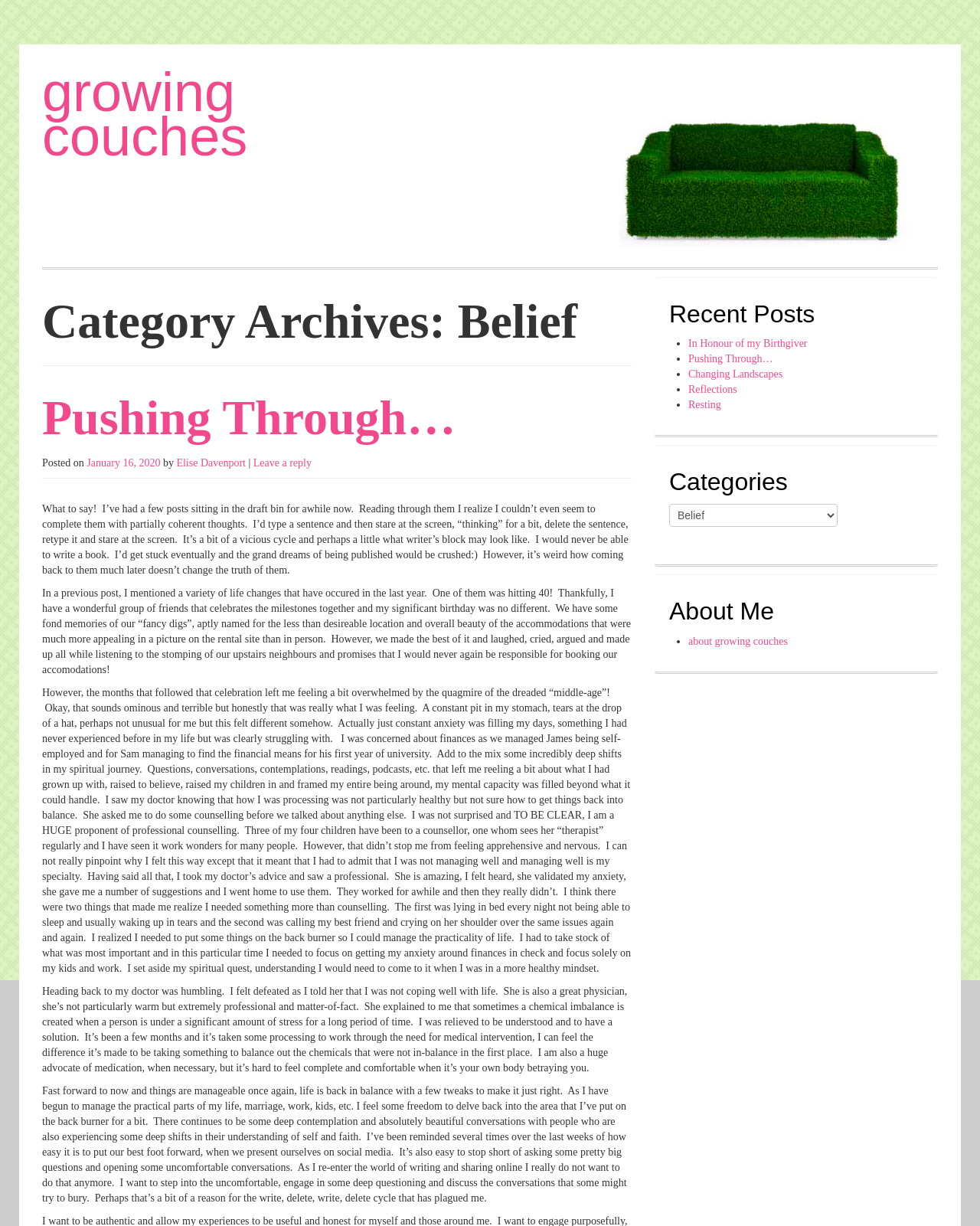Give a concise answer using one word or a phrase to the following question:
How many recent posts are listed?

5